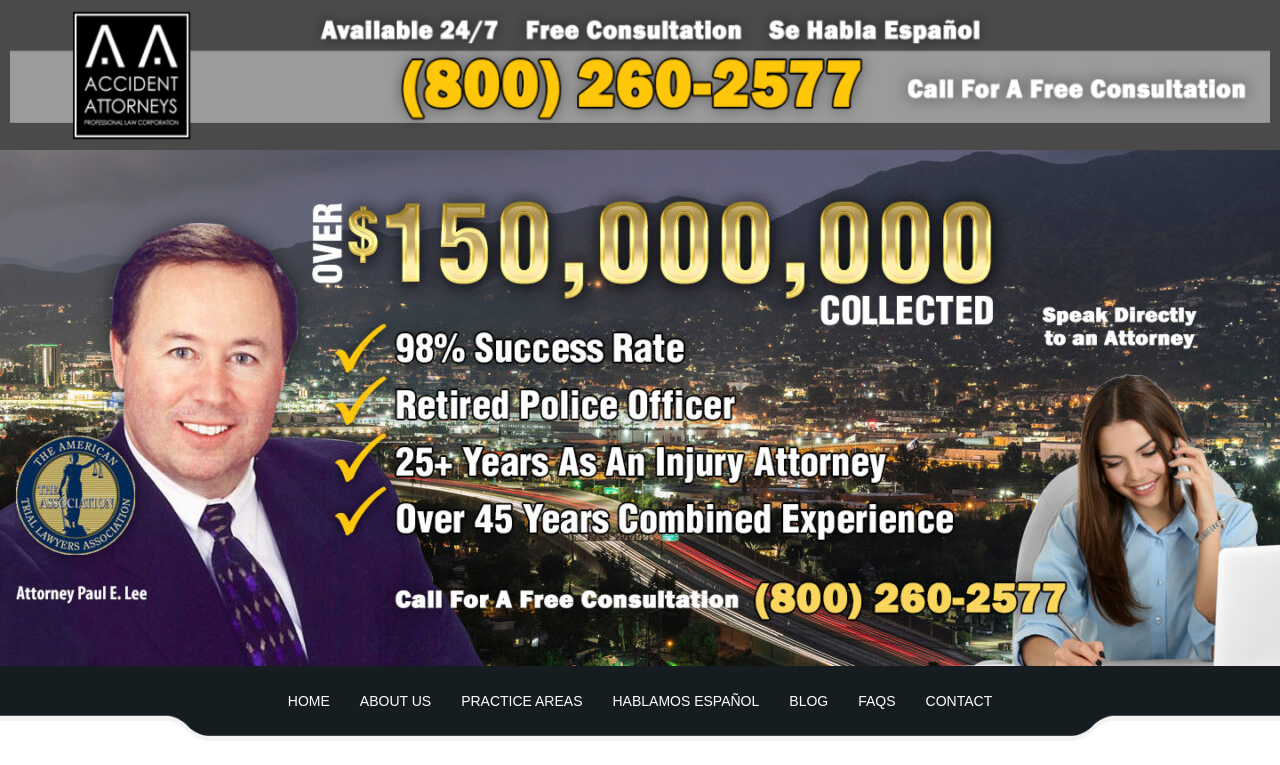Bounding box coordinates are specified in the format (top-left x, top-left y, bottom-right x, bottom-right y). All values are floating point numbers bounded between 0 and 1. Please provide the bounding box coordinate of the region this sentence describes: Practice Areas

[0.349, 0.897, 0.467, 0.936]